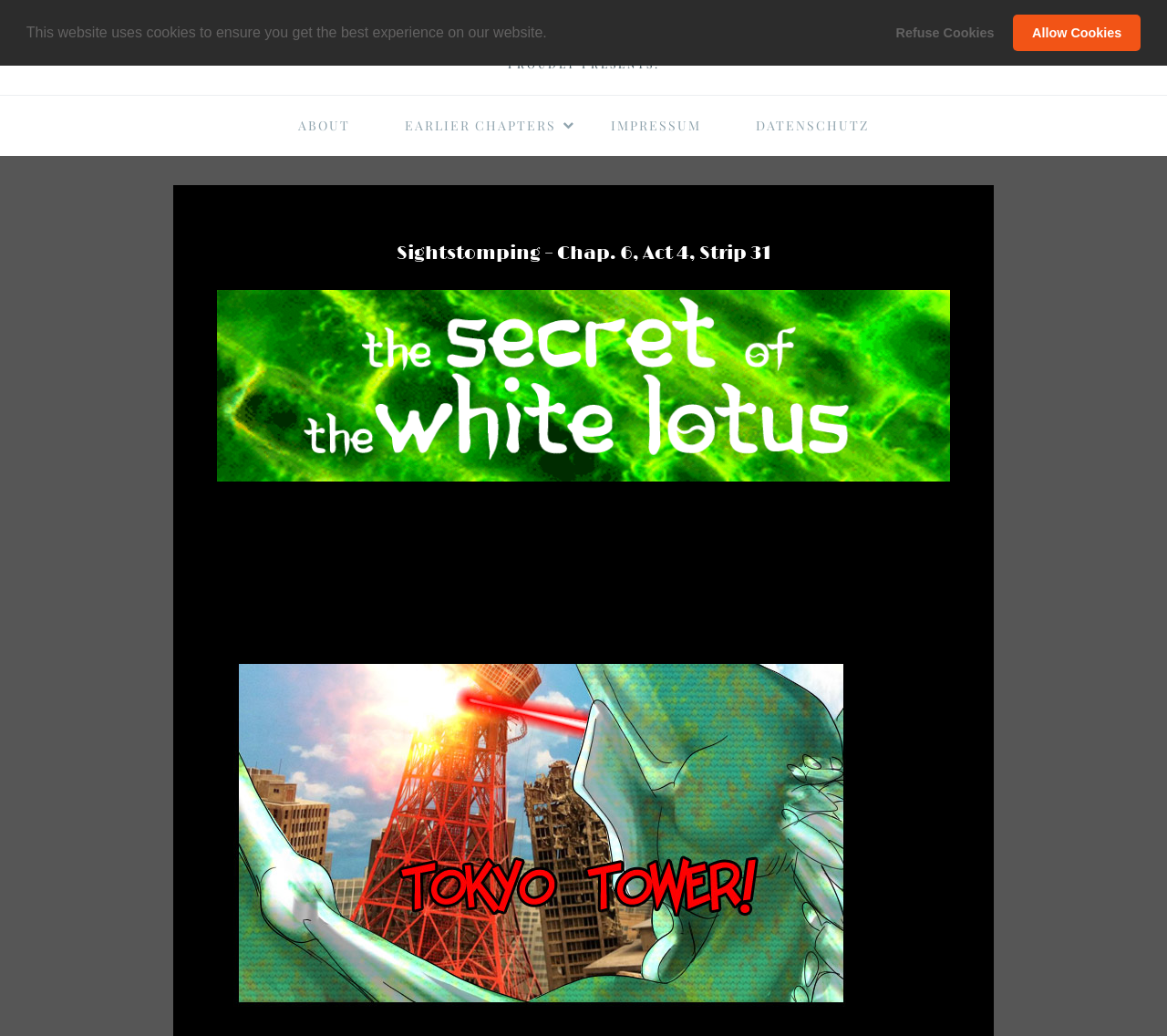Give a one-word or short phrase answer to the question: 
What is the name of the comic presented?

The B-Movie Comic